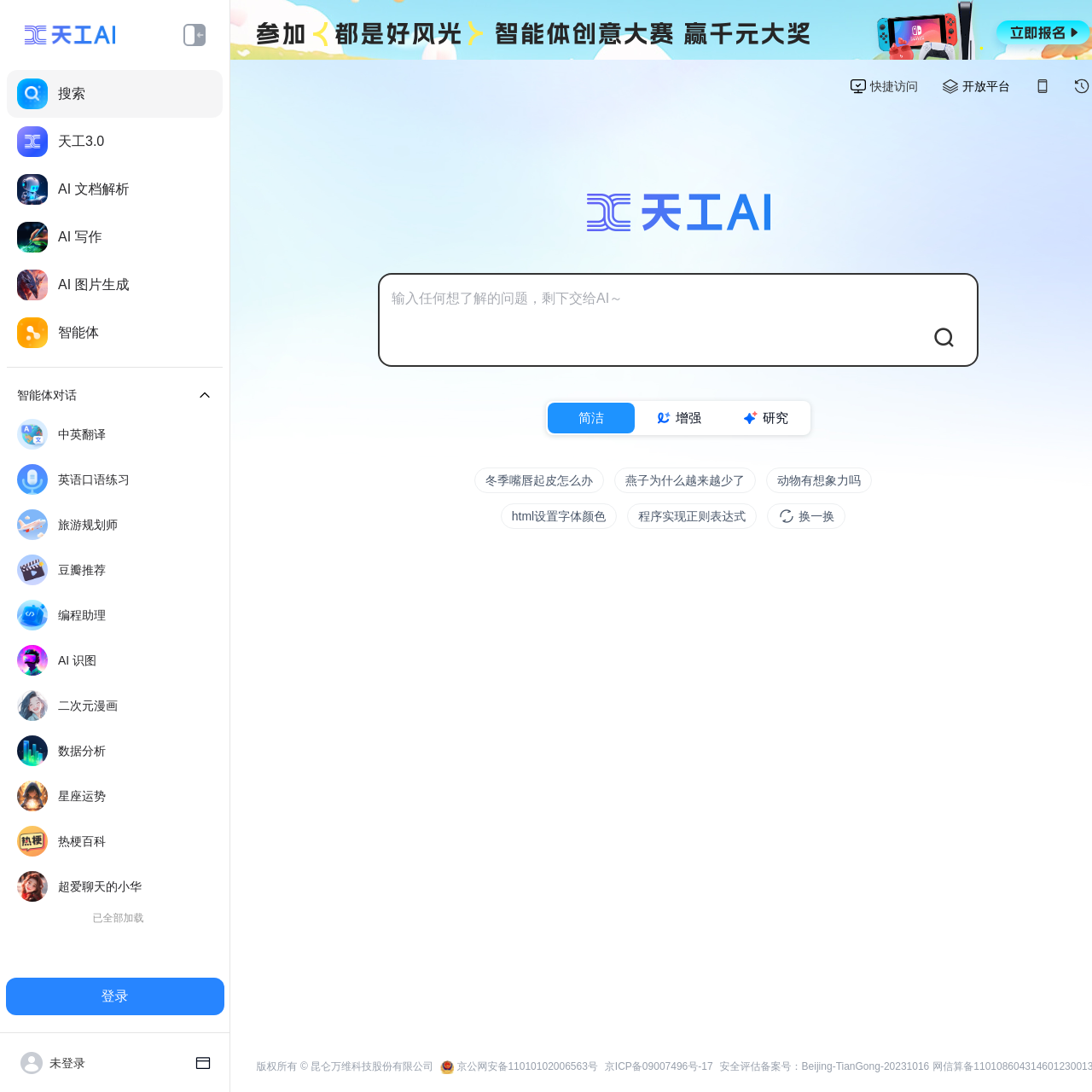Identify the bounding box for the UI element described as: "AI 写作". Ensure the coordinates are four float numbers between 0 and 1, formatted as [left, top, right, bottom].

[0.006, 0.195, 0.204, 0.239]